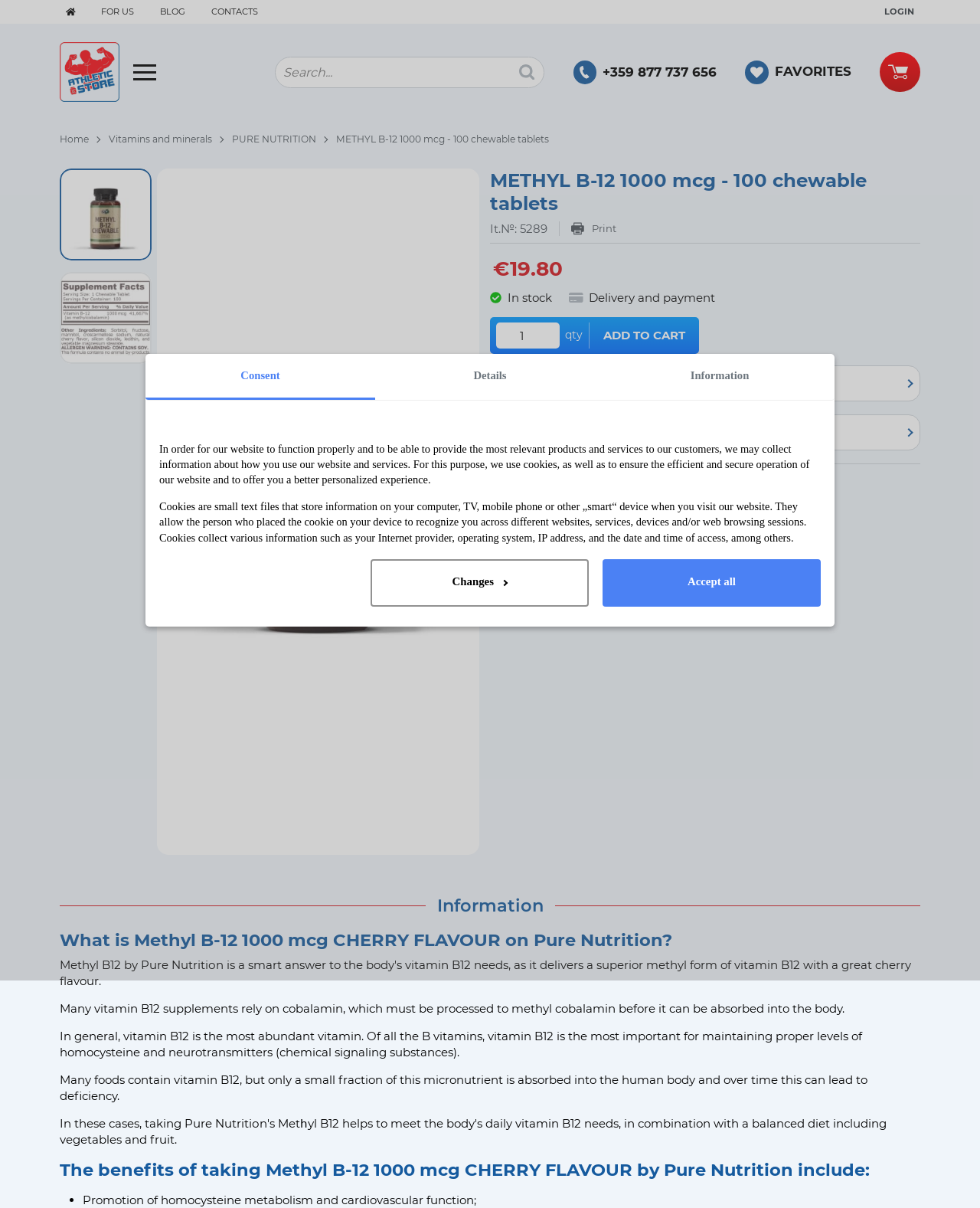How many chewable tablets are in a pack?
Based on the image, give a concise answer in the form of a single word or short phrase.

100